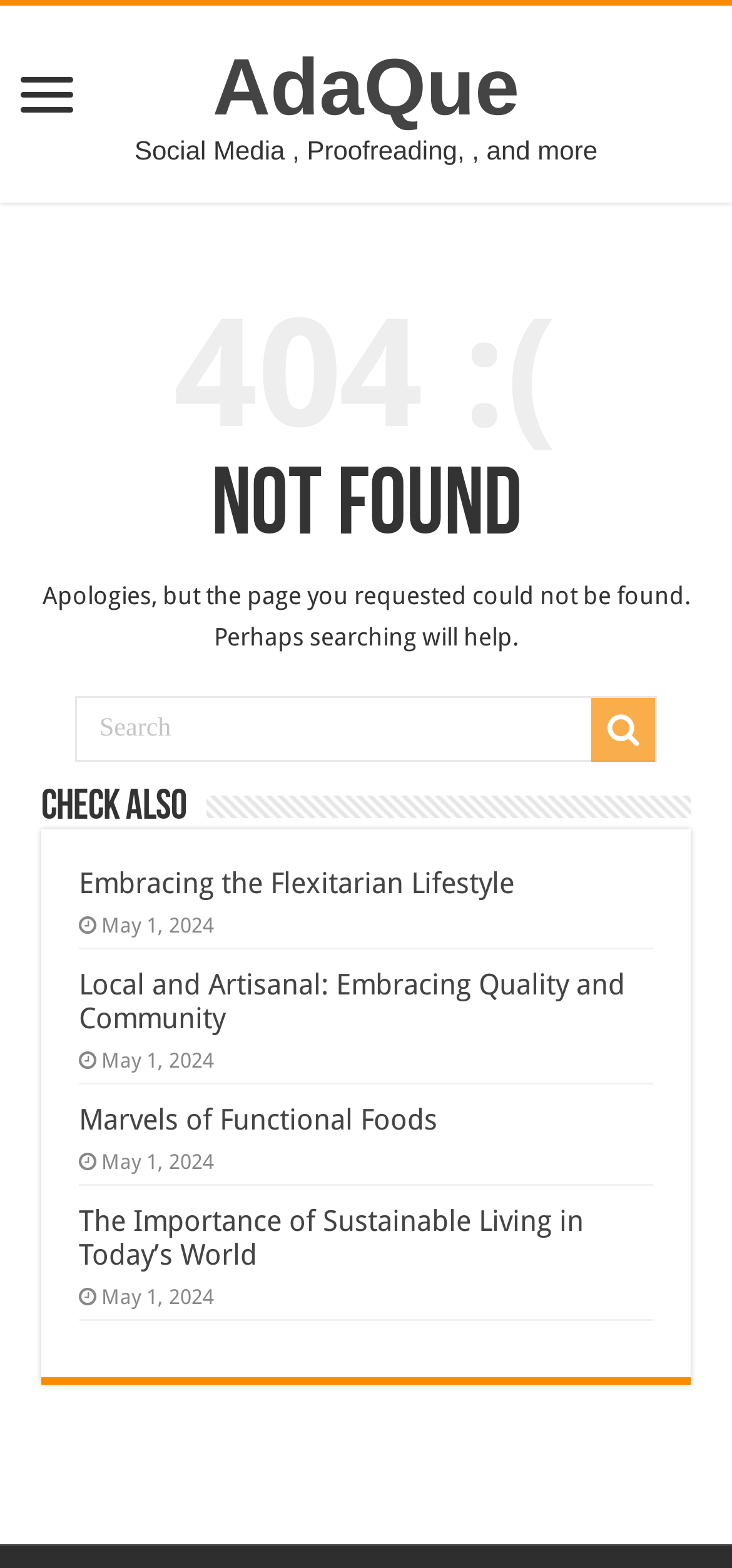How many search results are displayed?
Based on the image, answer the question with as much detail as possible.

There are four search results displayed as headings with links, namely 'Embracing the Flexitarian Lifestyle', 'Local and Artisanal: Embracing Quality and Community', 'Marvels of Functional Foods', and 'The Importance of Sustainable Living in Today’s World'. Each result has a corresponding link and date.